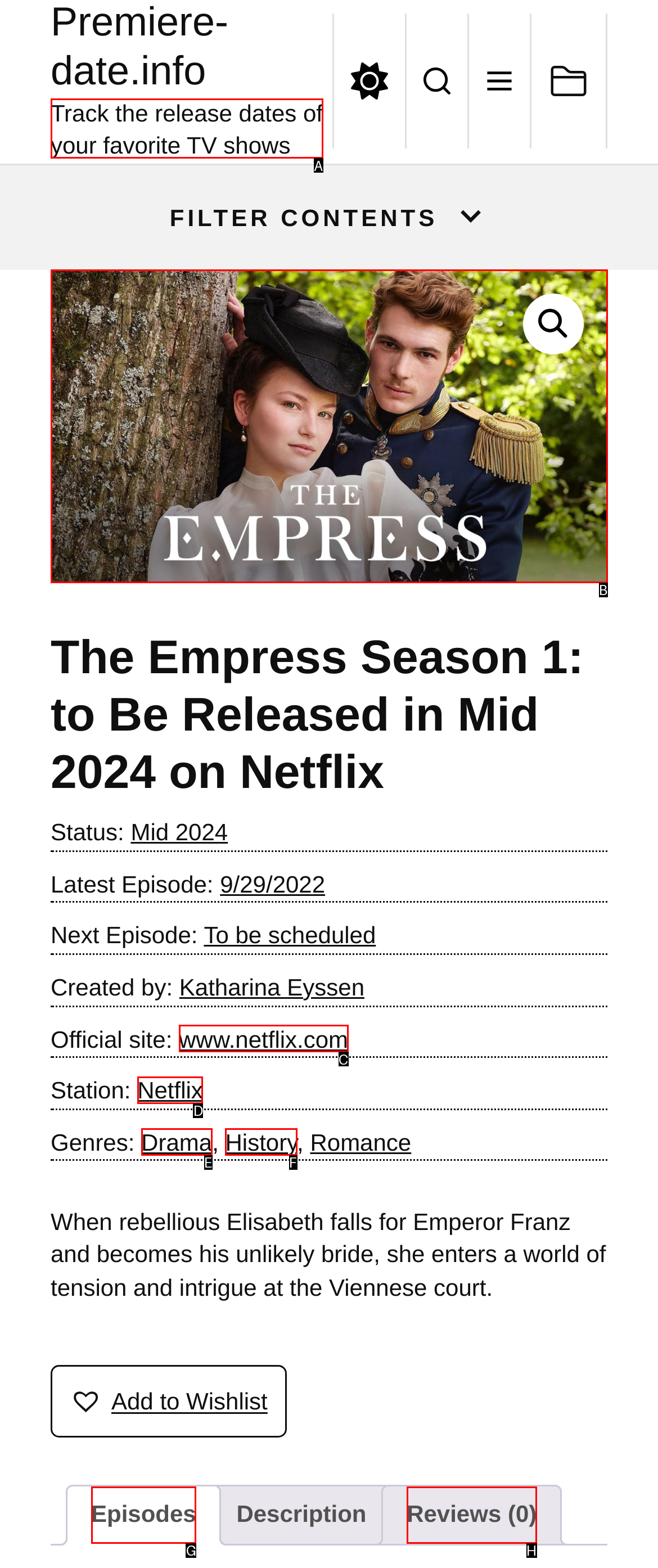Tell me which one HTML element I should click to complete the following task: Track the release dates of your favorite TV shows Answer with the option's letter from the given choices directly.

A